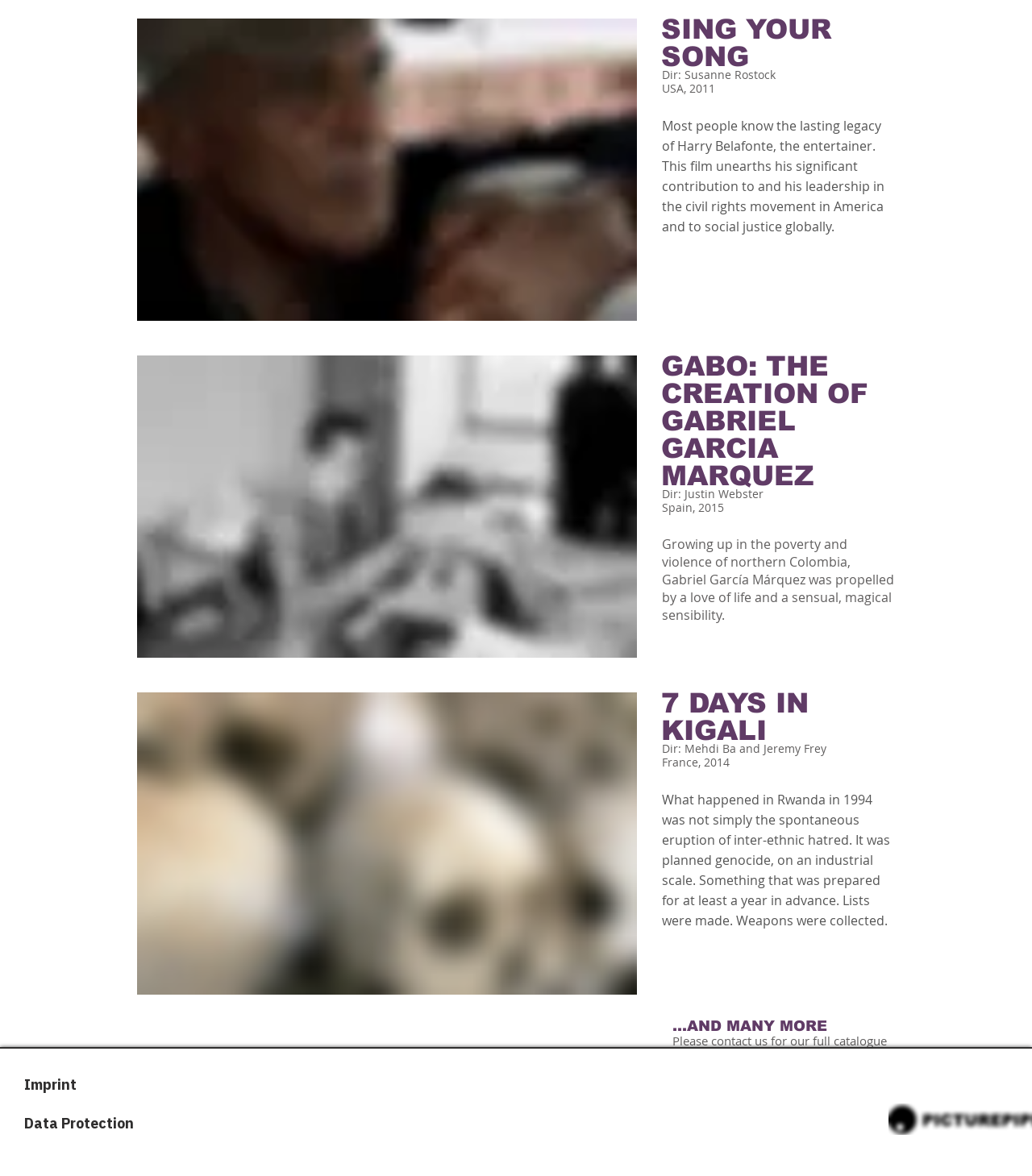Respond concisely with one word or phrase to the following query:
How many images are on this page?

3